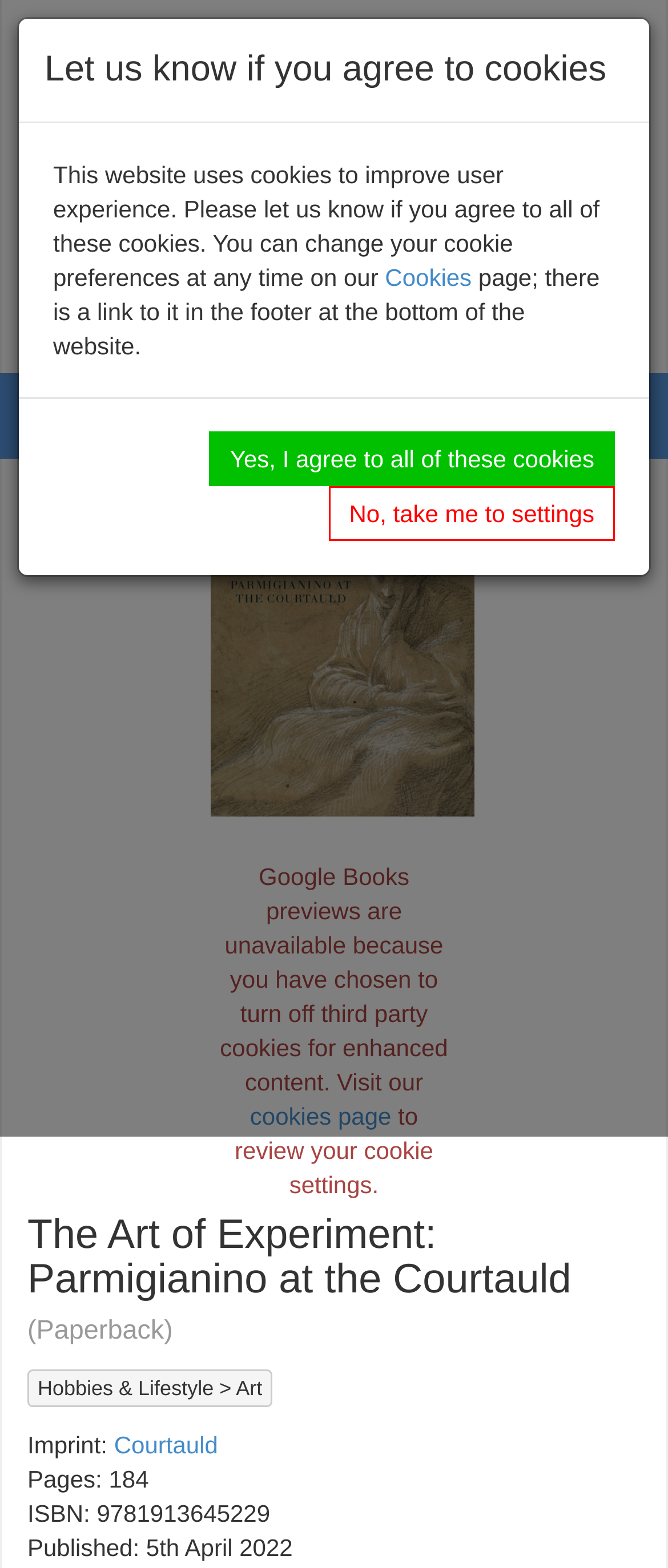How many pages does the book have?
Give a single word or phrase answer based on the content of the image.

184